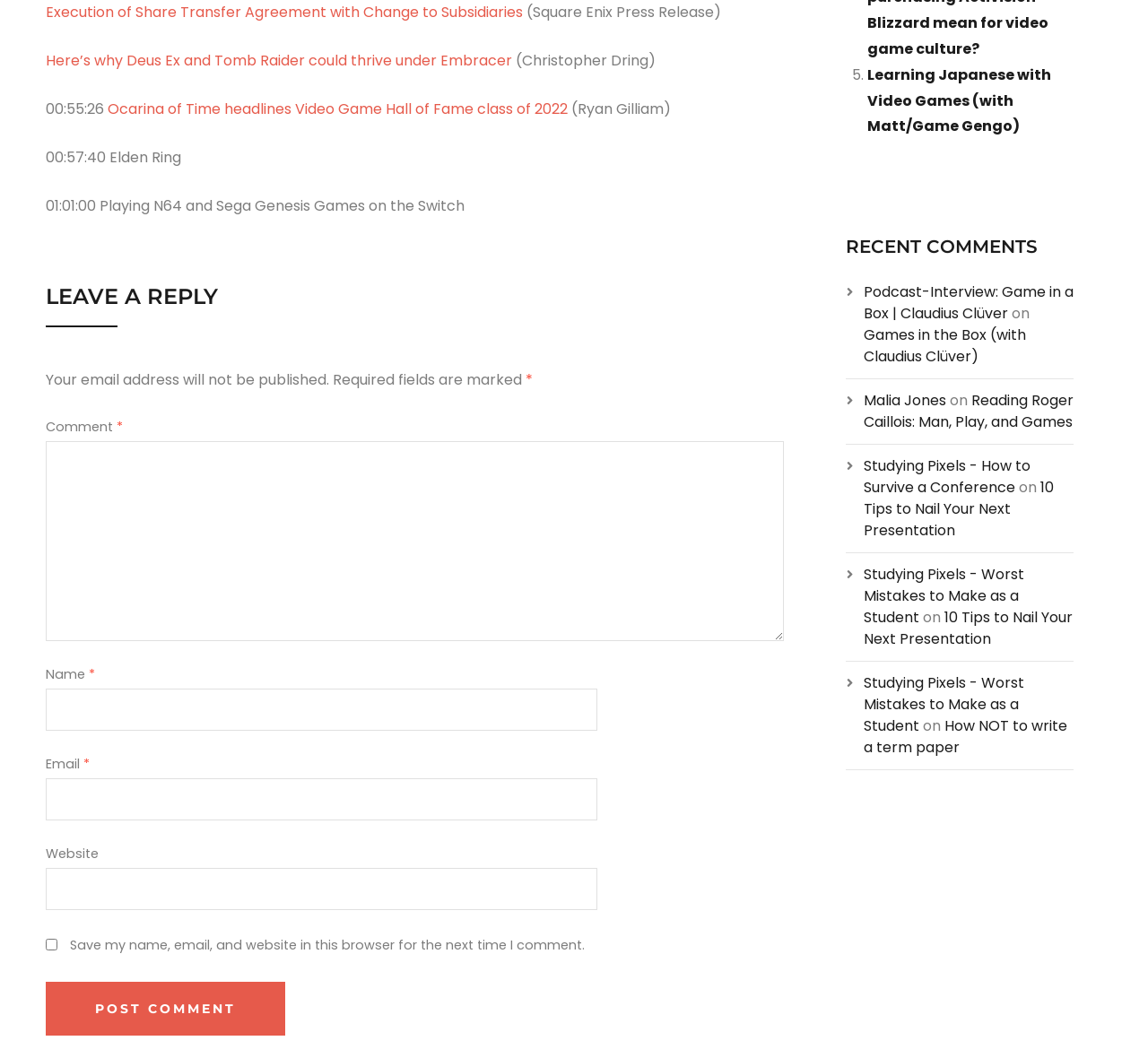Provide a short, one-word or phrase answer to the question below:
What is the purpose of the checkbox in the comment section?

Save my name, email, and website